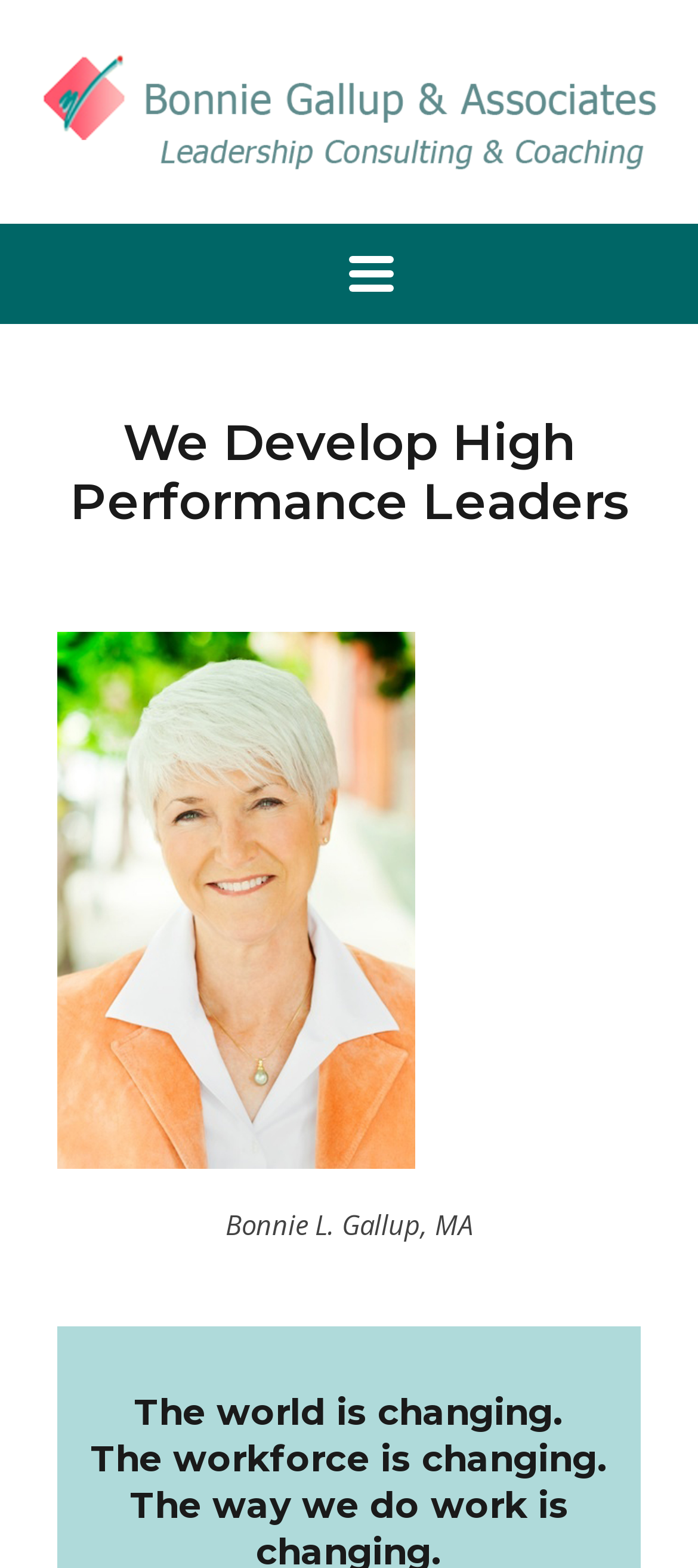Find the bounding box coordinates for the UI element that matches this description: "alt="Bonnie Gallup"".

[0.058, 0.058, 0.942, 0.08]